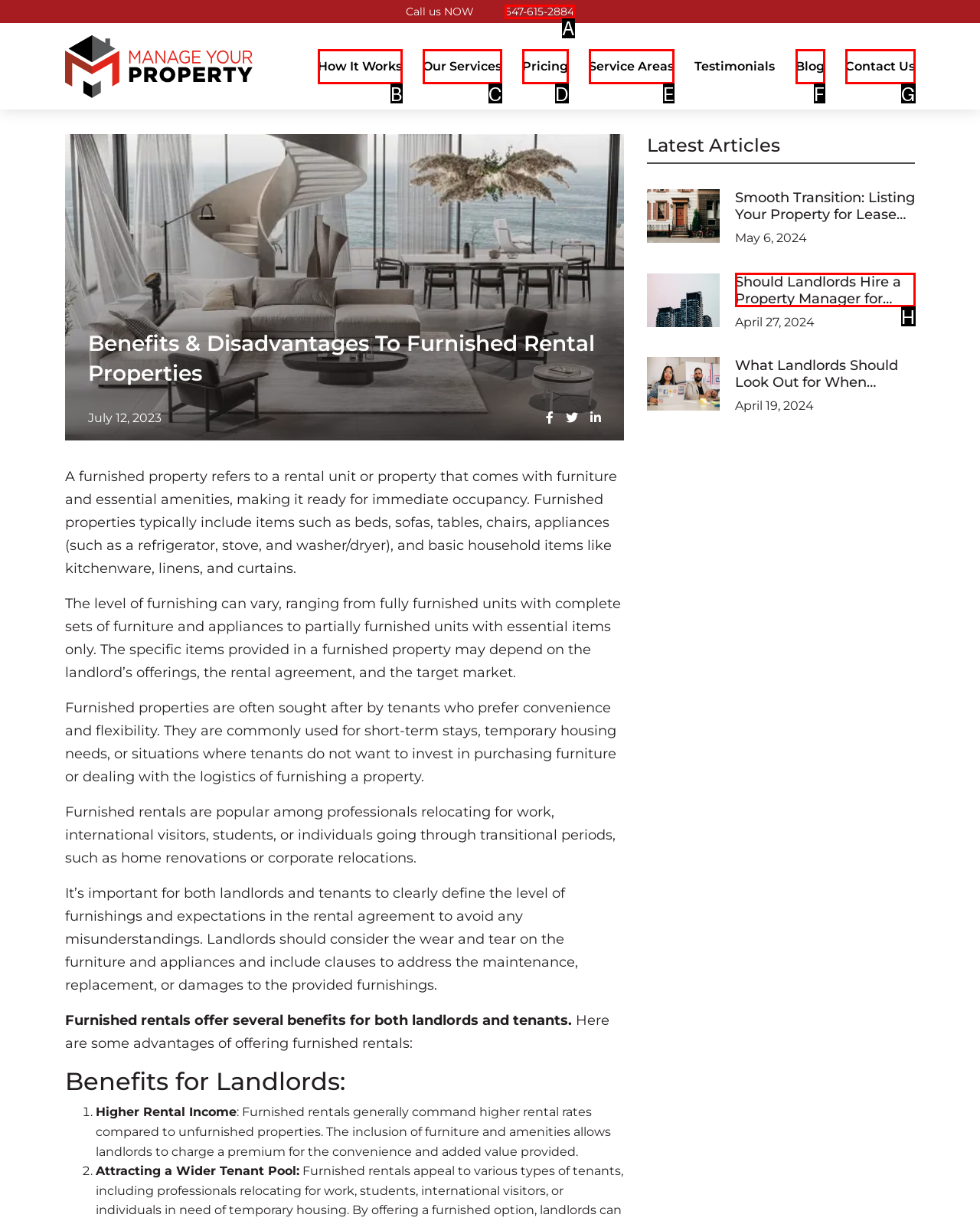Select the HTML element that fits the following description: Service Areas
Provide the letter of the matching option.

E